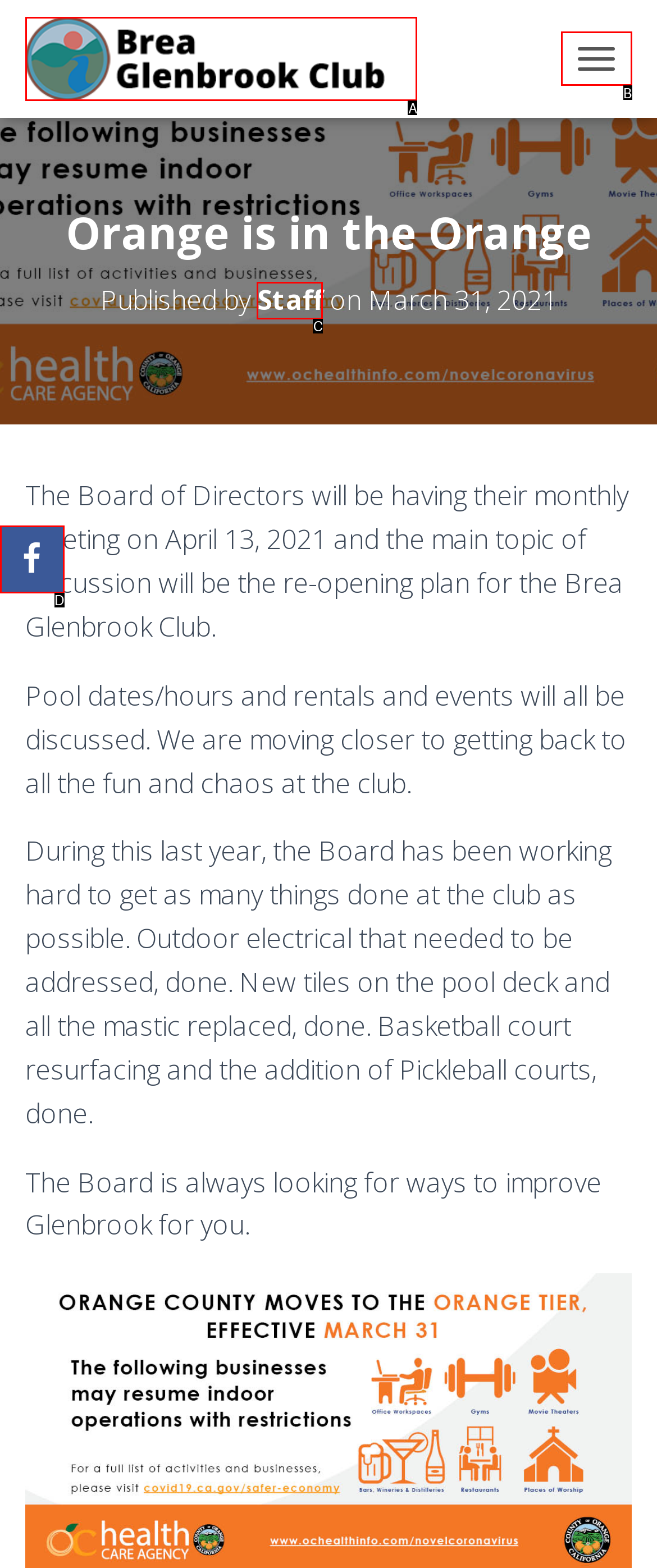From the given choices, indicate the option that best matches: Toggle Navigation
State the letter of the chosen option directly.

B